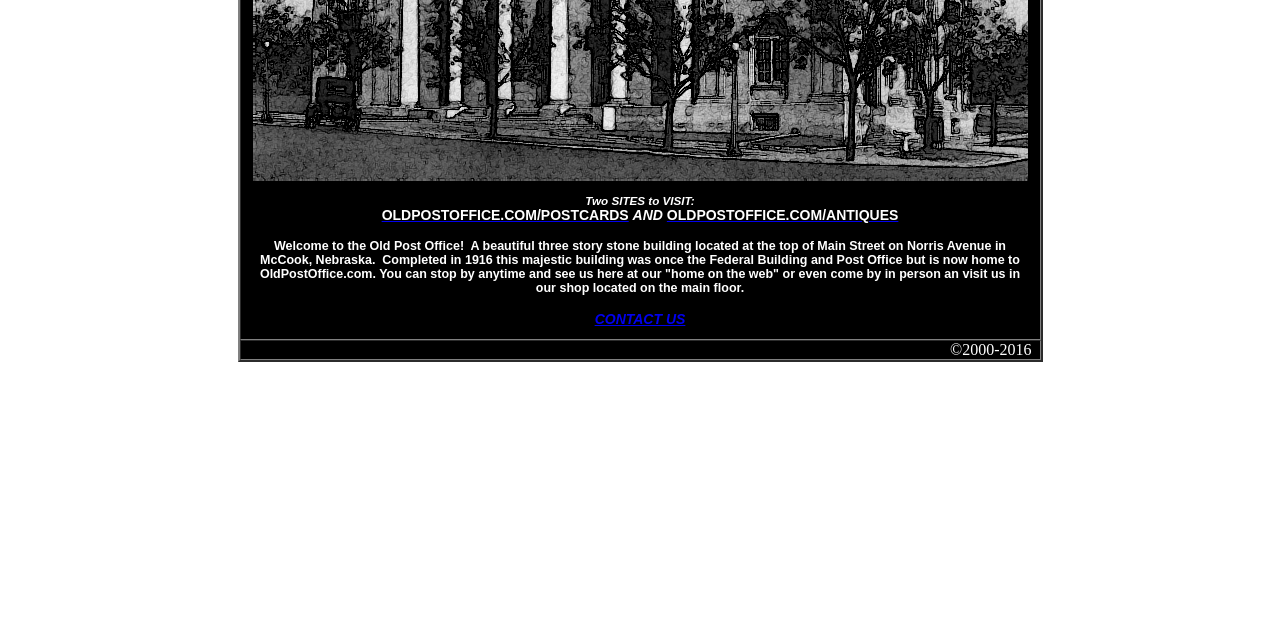Ascertain the bounding box coordinates for the UI element detailed here: "OLDPOSTOFFICE.COM/POSTCARDS". The coordinates should be provided as [left, top, right, bottom] with each value being a float between 0 and 1.

[0.298, 0.323, 0.491, 0.348]